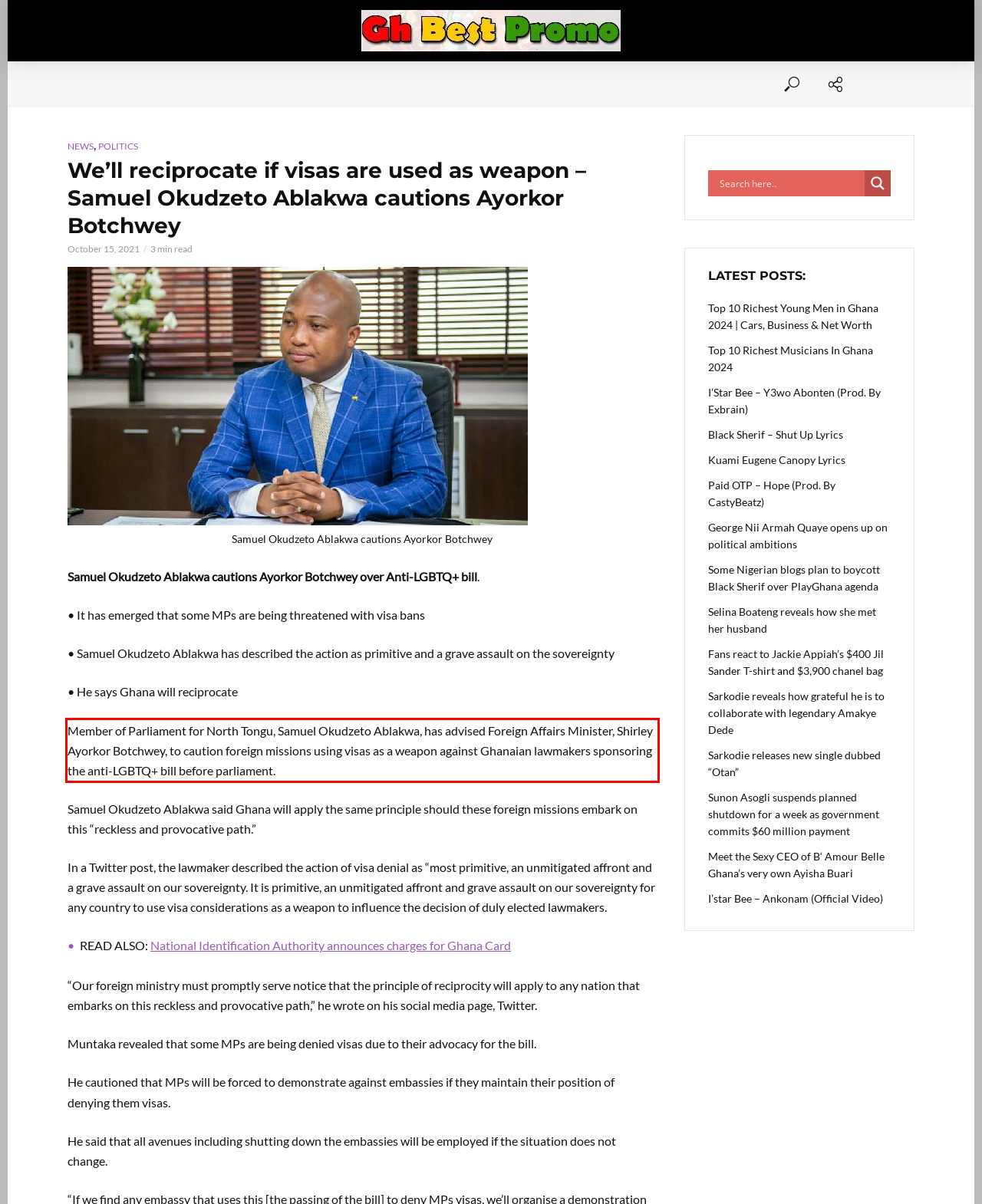Observe the screenshot of the webpage that includes a red rectangle bounding box. Conduct OCR on the content inside this red bounding box and generate the text.

Member of Parliament for North Tongu, Samuel Okudzeto Ablakwa, has advised Foreign Affairs Minister, Shirley Ayorkor Botchwey, to caution foreign missions using visas as a weapon against Ghanaian lawmakers sponsoring the anti-LGBTQ+ bill before parliament.